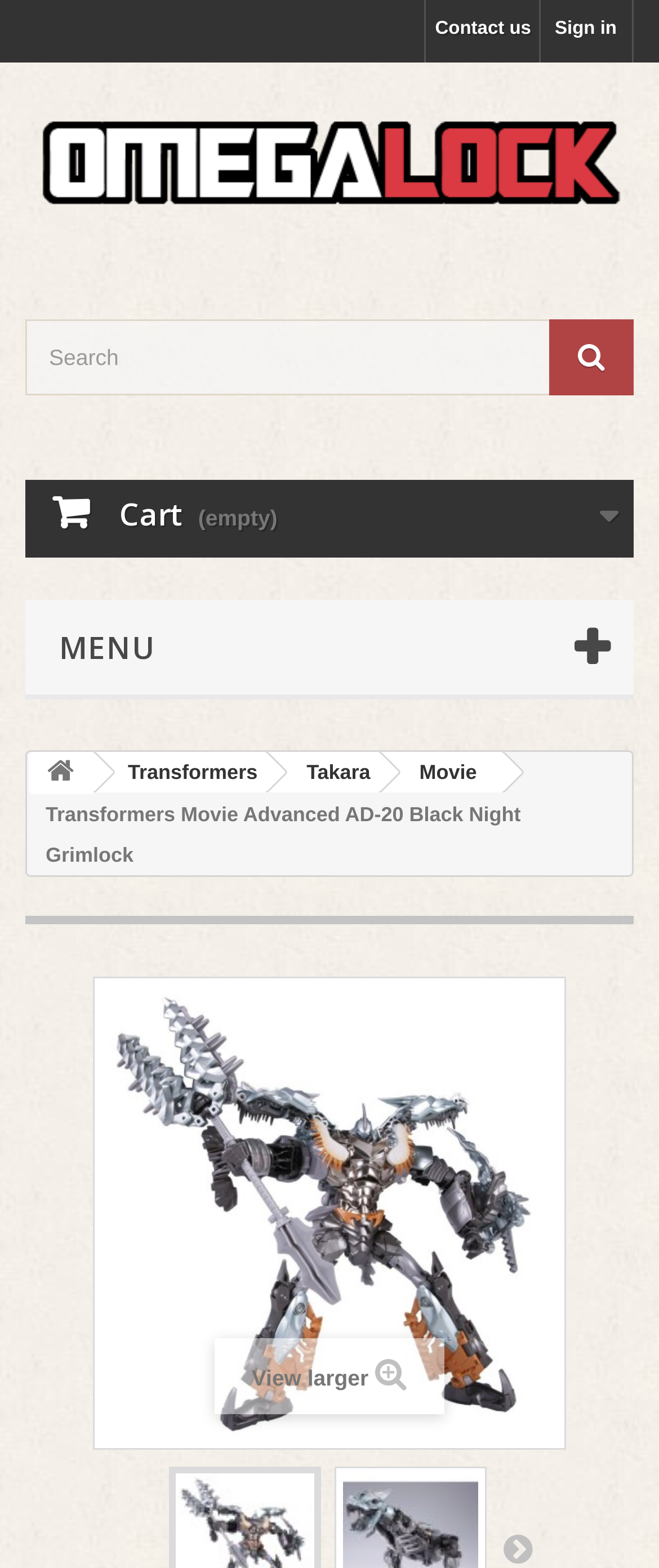From the webpage screenshot, identify the region described by Next. Provide the bounding box coordinates as (top-left x, top-left y, bottom-right x, bottom-right y), with each value being a floating point number between 0 and 1.

[0.759, 0.976, 0.81, 0.998]